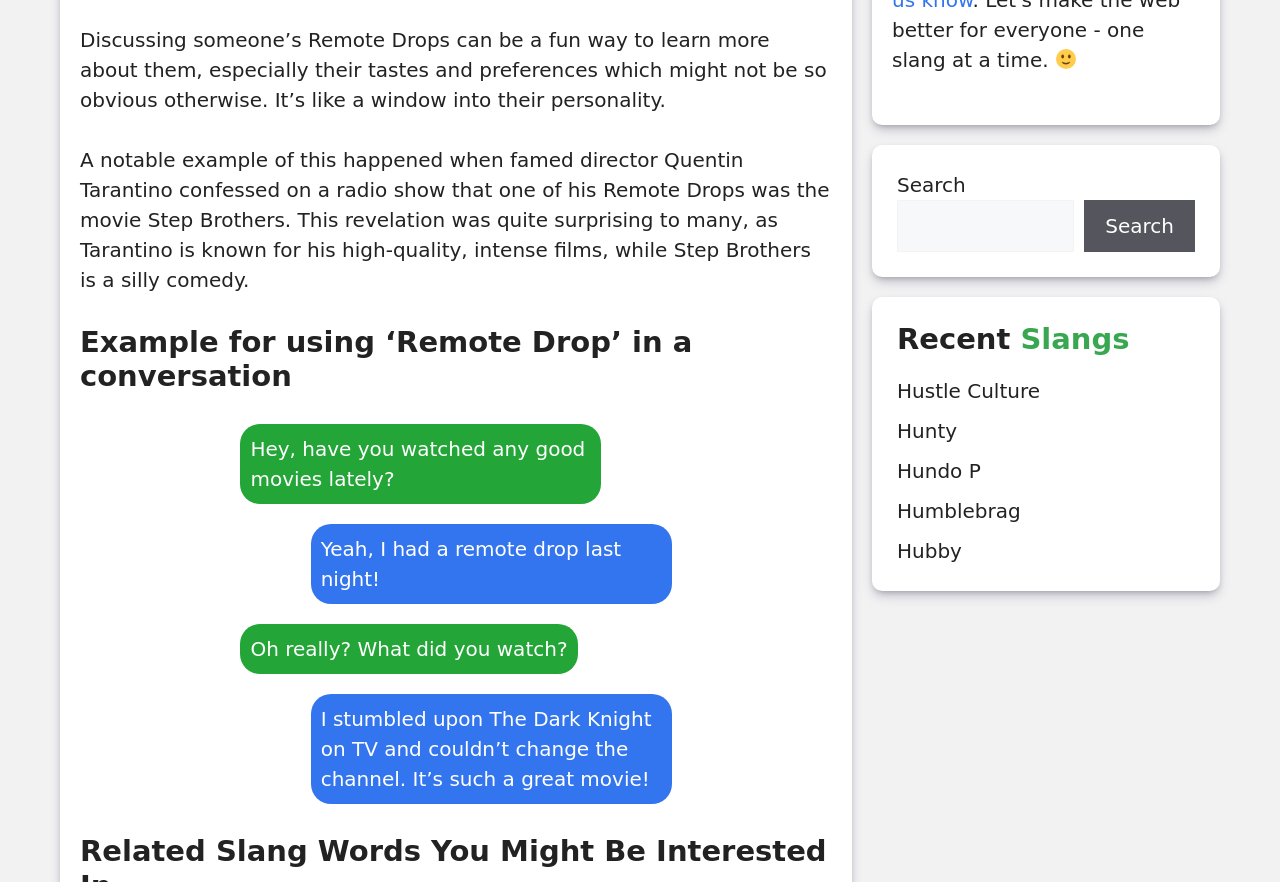Please determine the bounding box of the UI element that matches this description: Hundo P. The coordinates should be given as (top-left x, top-left y, bottom-right x, bottom-right y), with all values between 0 and 1.

[0.701, 0.521, 0.766, 0.548]